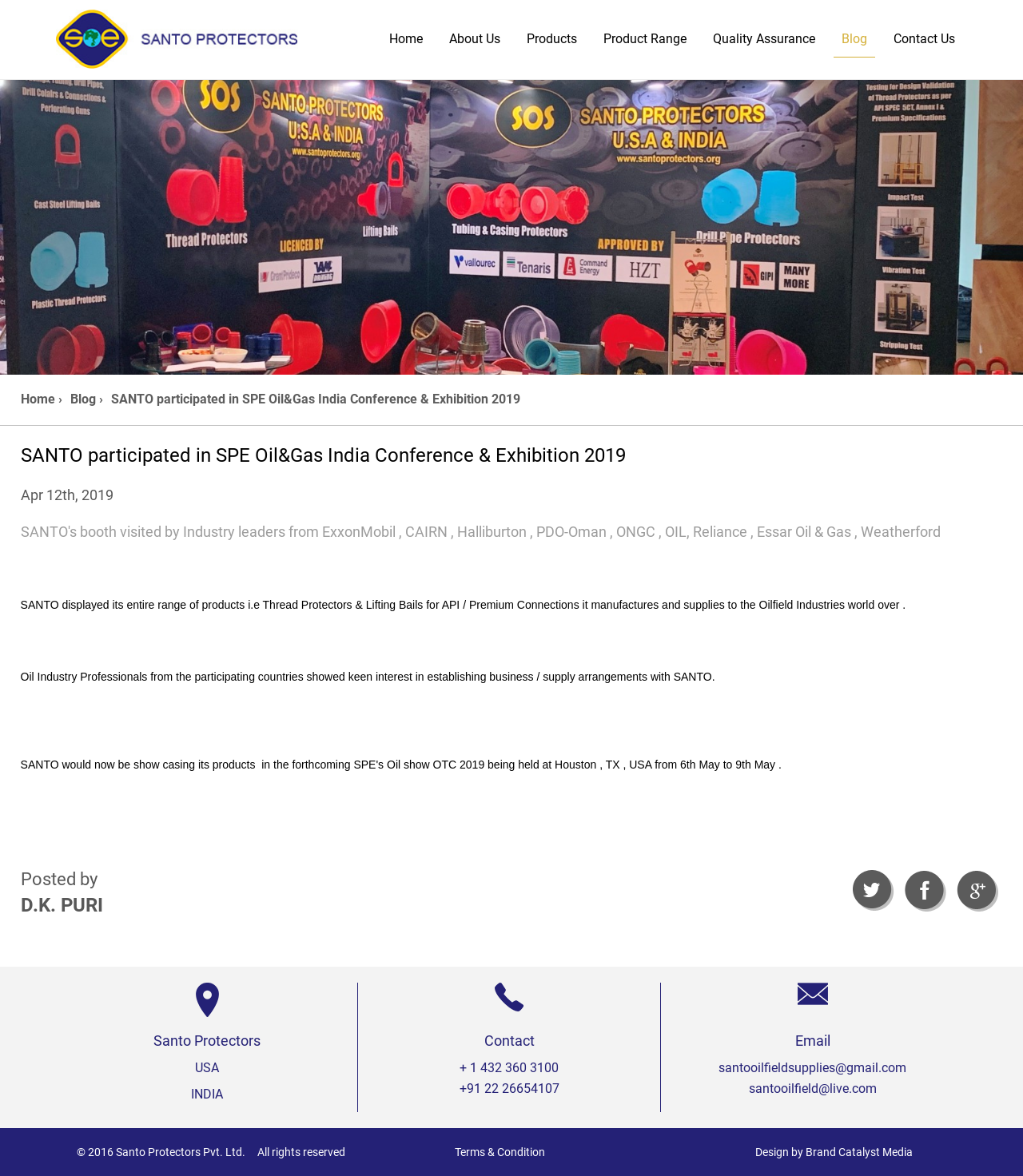Using the description "About Us", predict the bounding box of the relevant HTML element.

[0.431, 0.019, 0.497, 0.048]